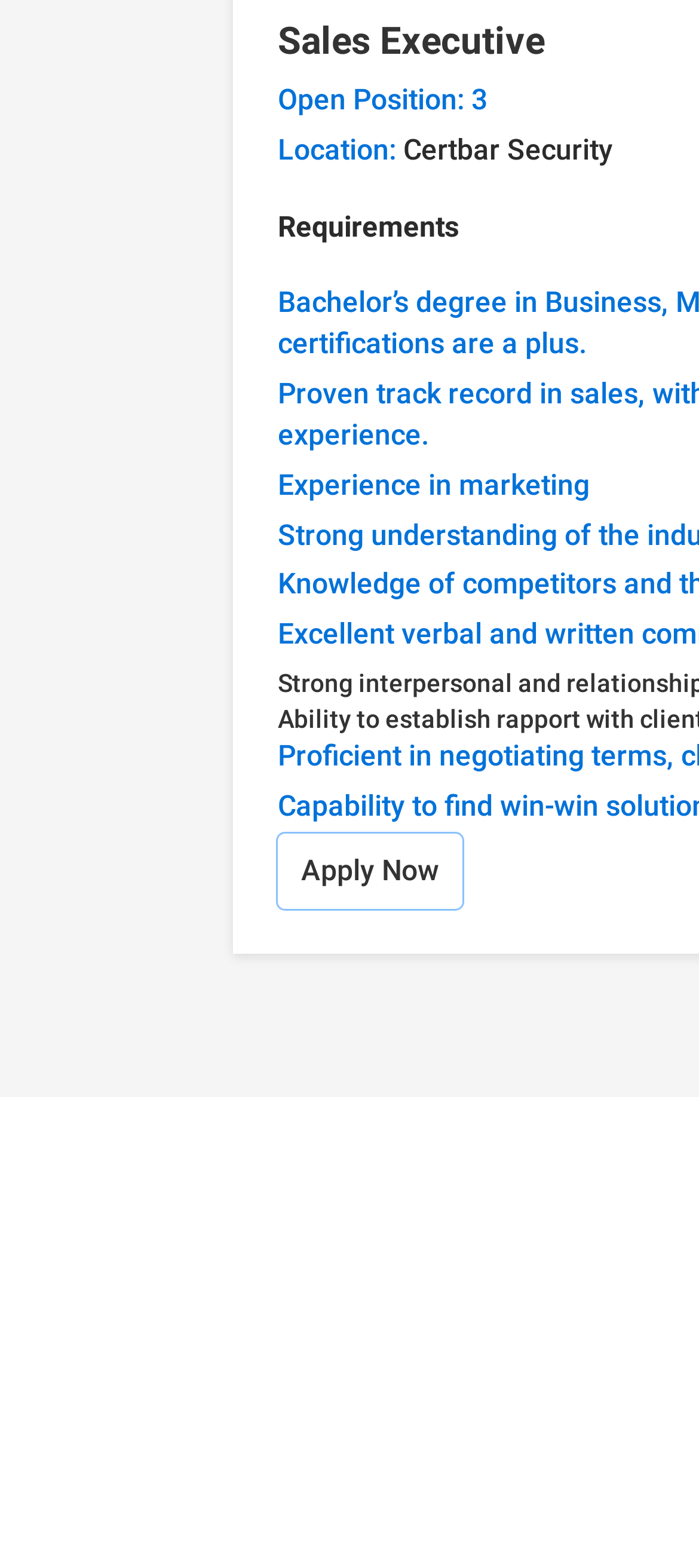Provide the bounding box coordinates of the UI element that matches the description: "Apply Now".

[0.397, 0.531, 0.662, 0.579]